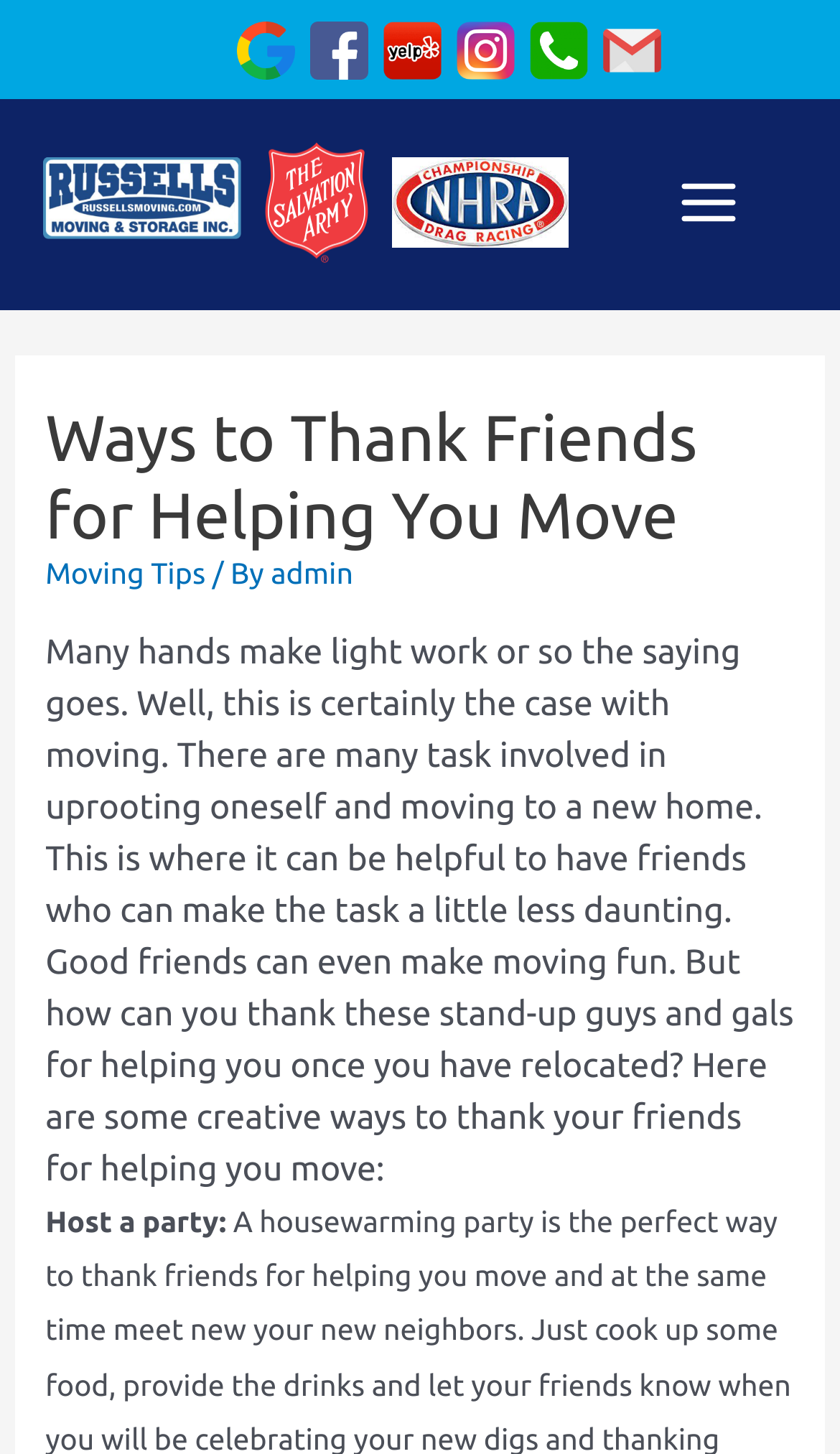Identify the bounding box for the UI element that is described as follows: "Main Menu".

[0.78, 0.102, 0.909, 0.177]